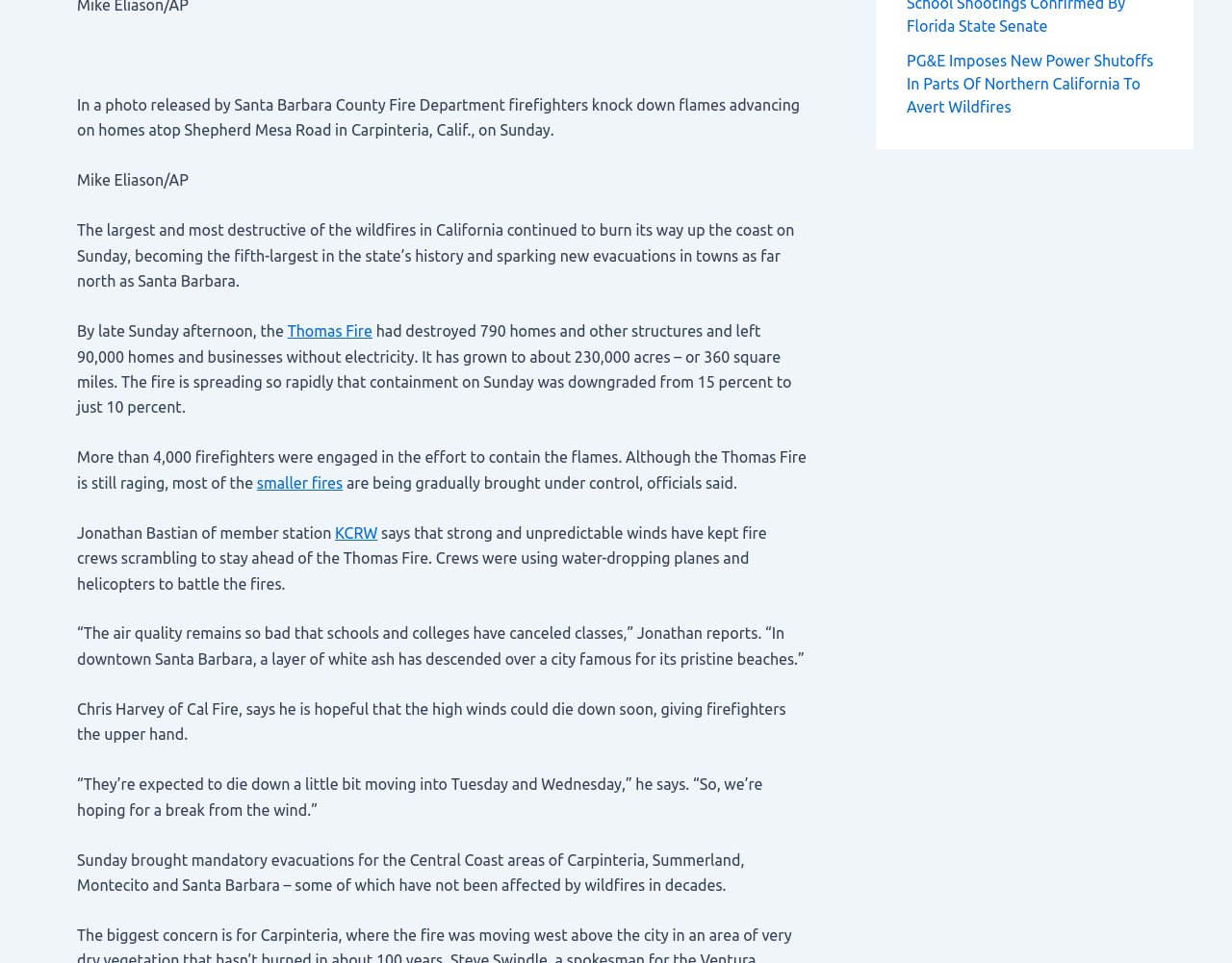Find the bounding box of the web element that fits this description: "Thomas Fire".

[0.233, 0.335, 0.302, 0.353]